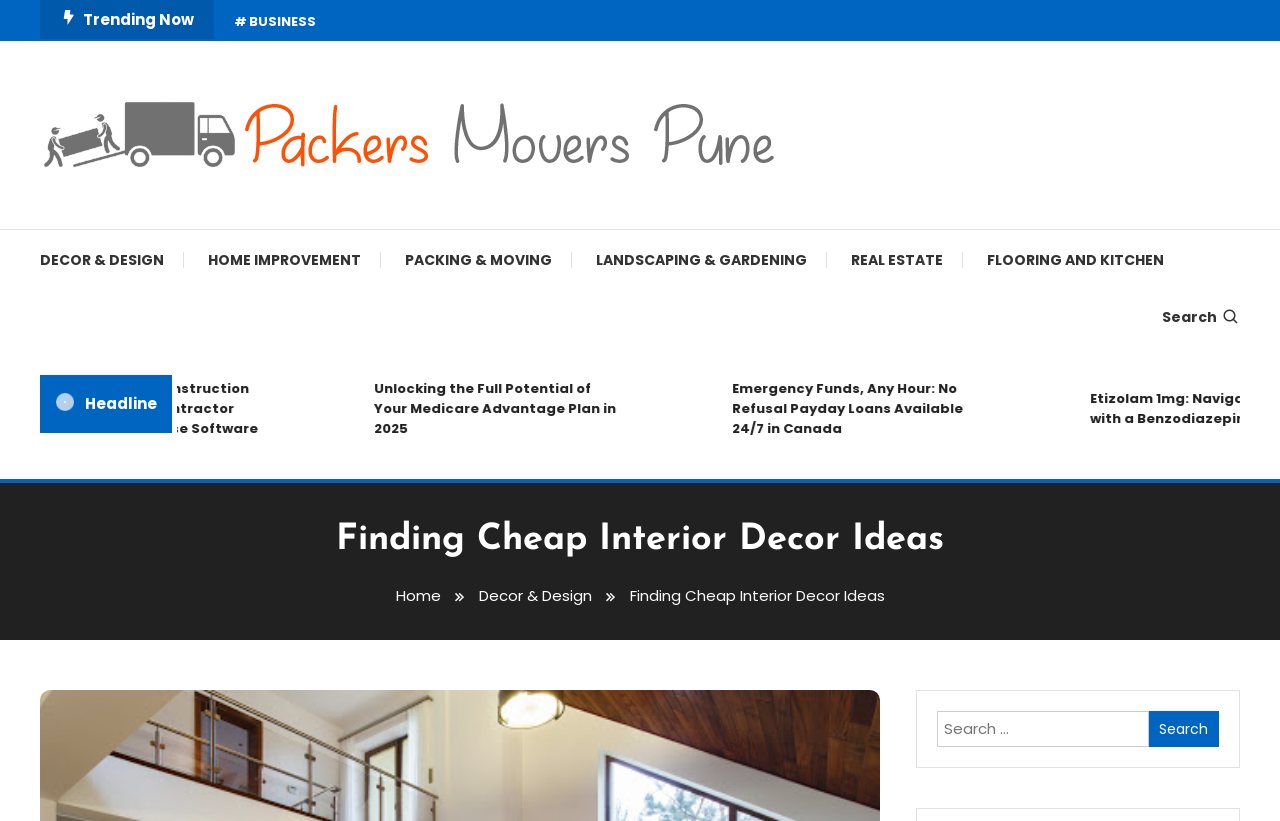Provide the bounding box coordinates of the section that needs to be clicked to accomplish the following instruction: "Navigate to the next post."

None